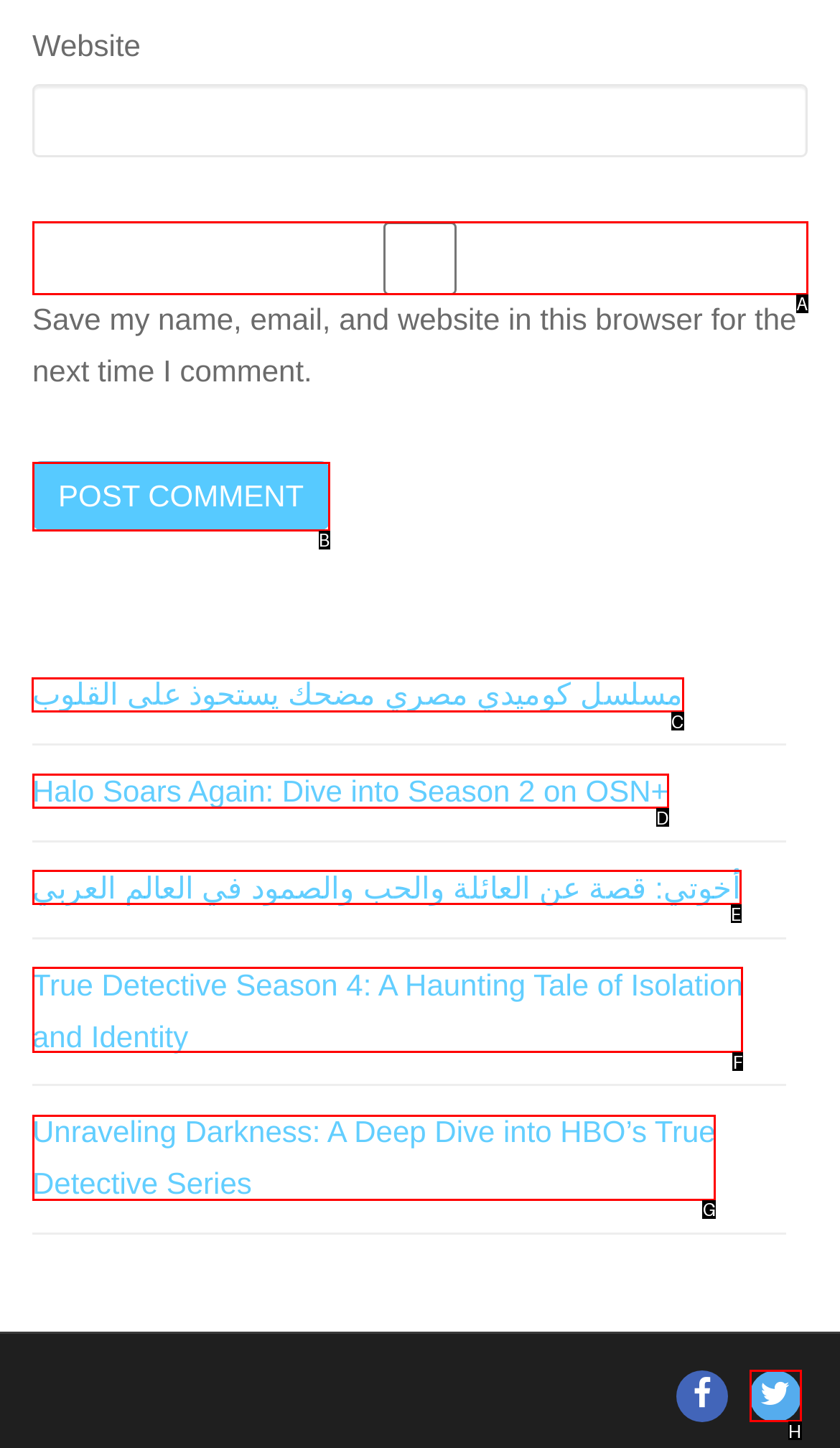From the given options, choose the one to complete the task: Visit مسلسل كوميدي مصري مضحك يستحوذ على القلوب
Indicate the letter of the correct option.

C